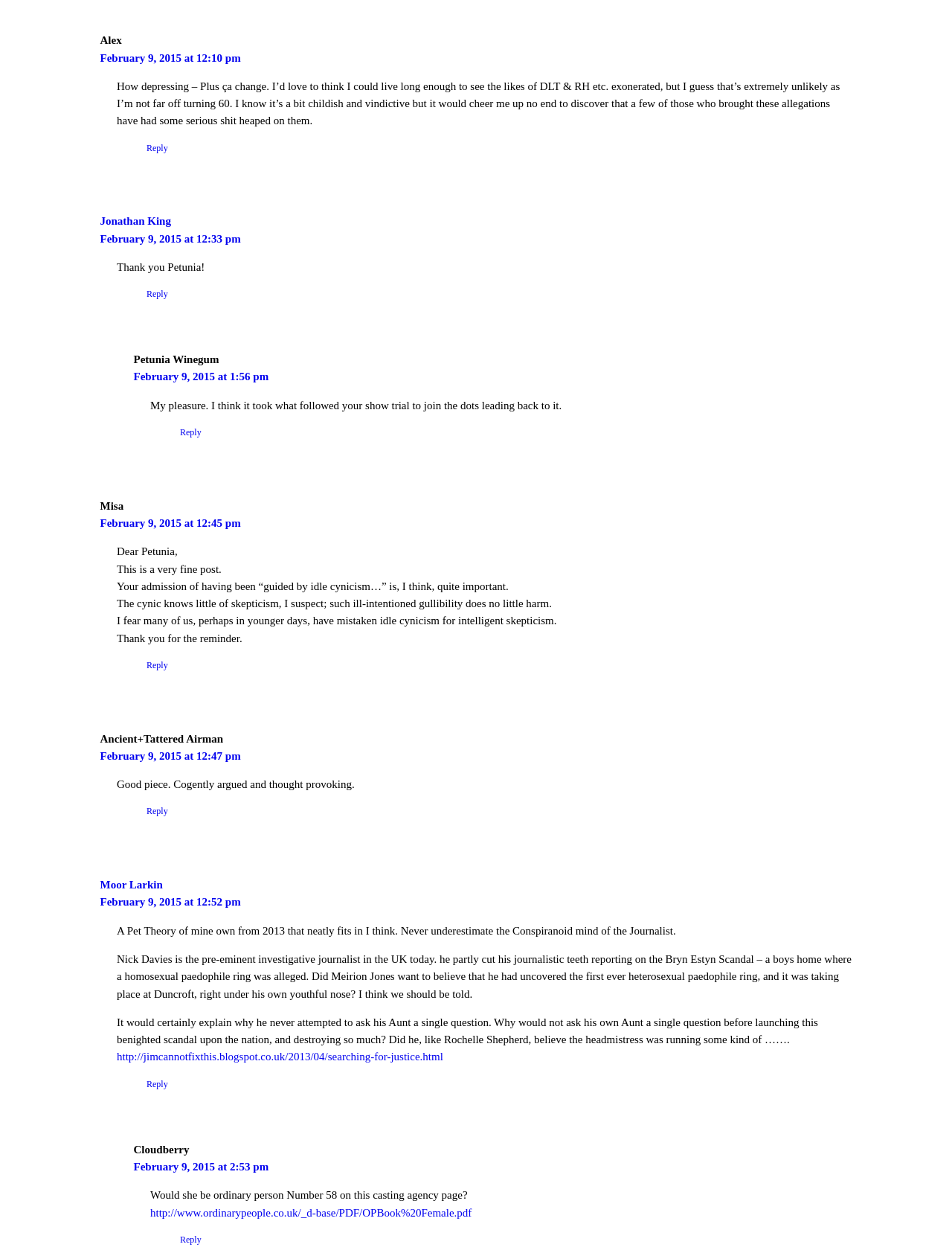Find the bounding box coordinates of the element's region that should be clicked in order to follow the given instruction: "Visit Moor Larkin's link". The coordinates should consist of four float numbers between 0 and 1, i.e., [left, top, right, bottom].

[0.123, 0.837, 0.465, 0.846]